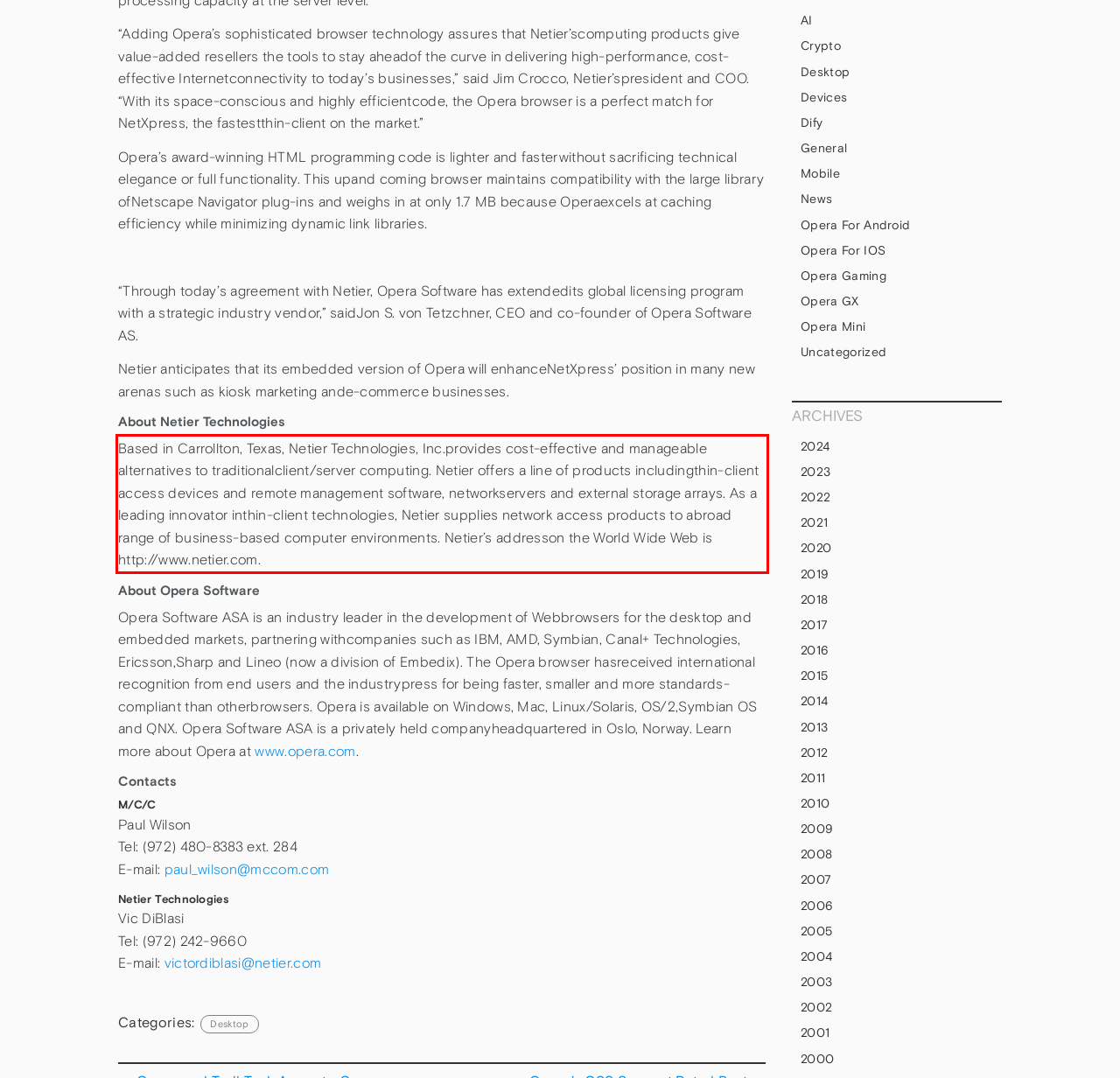You have a screenshot of a webpage with a red bounding box. Use OCR to generate the text contained within this red rectangle.

Based in Carrollton, Texas, Netier Technologies, Inc.provides cost-effective and manageable alternatives to traditionalclient/server computing. Netier offers a line of products includingthin-client access devices and remote management software, networkservers and external storage arrays. As a leading innovator inthin-client technologies, Netier supplies network access products to abroad range of business-based computer environments. Netier’s addresson the World Wide Web is http://www.netier.com.